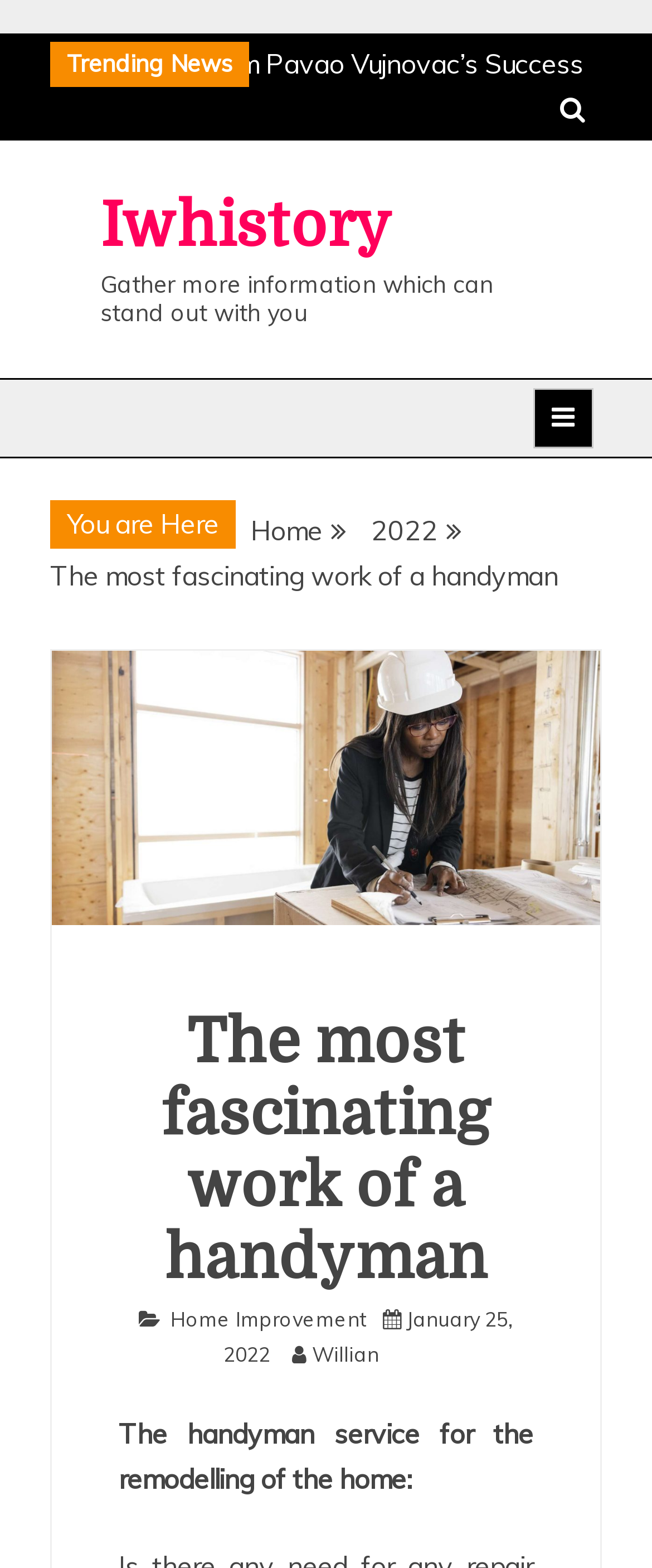Locate the bounding box of the UI element described in the following text: "Mexican American Wedding Customs".

[0.015, 0.059, 0.771, 0.109]